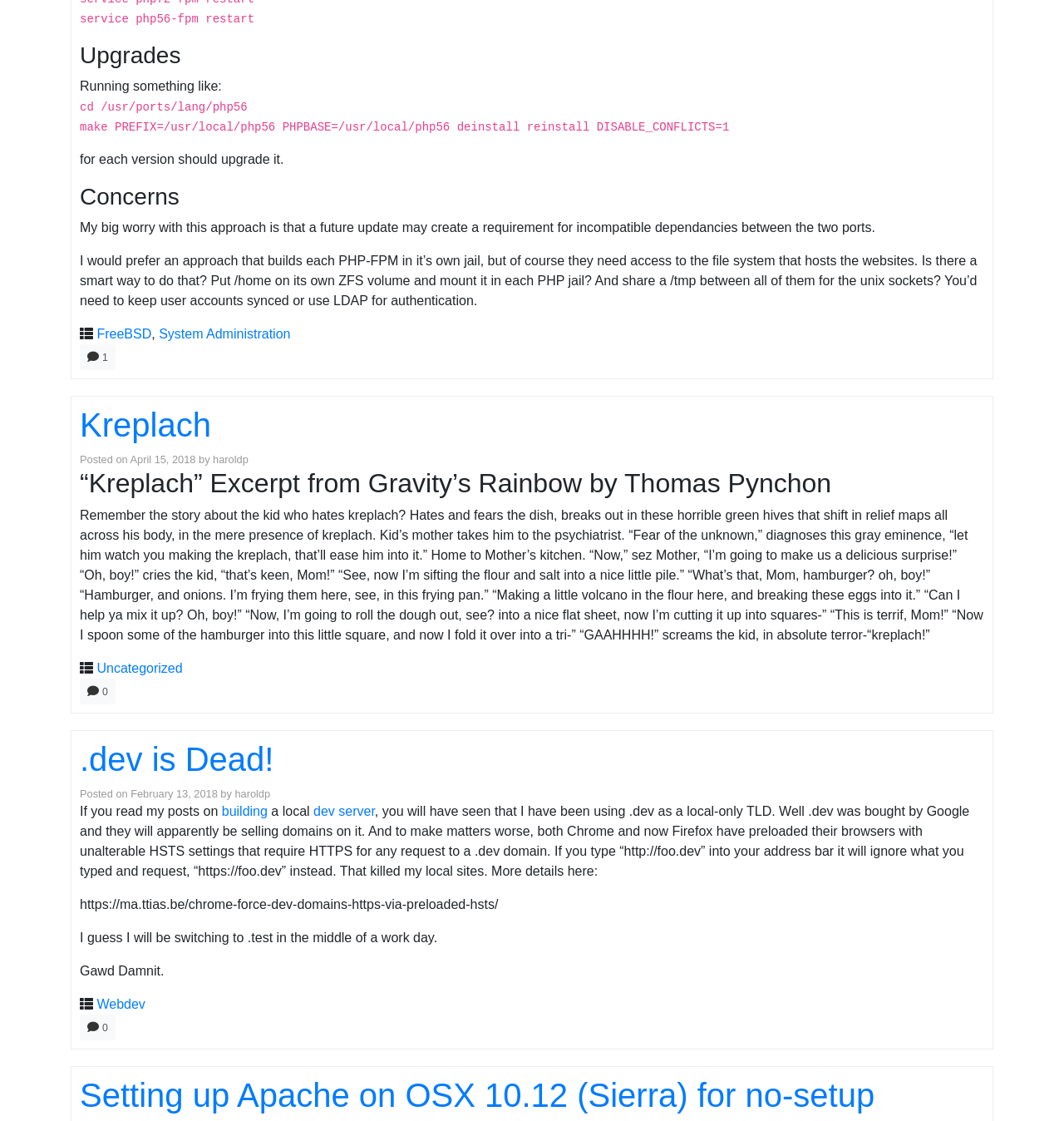Please specify the bounding box coordinates of the clickable section necessary to execute the following command: "Click on '.dev is Dead!' ".

[0.075, 0.661, 0.257, 0.694]